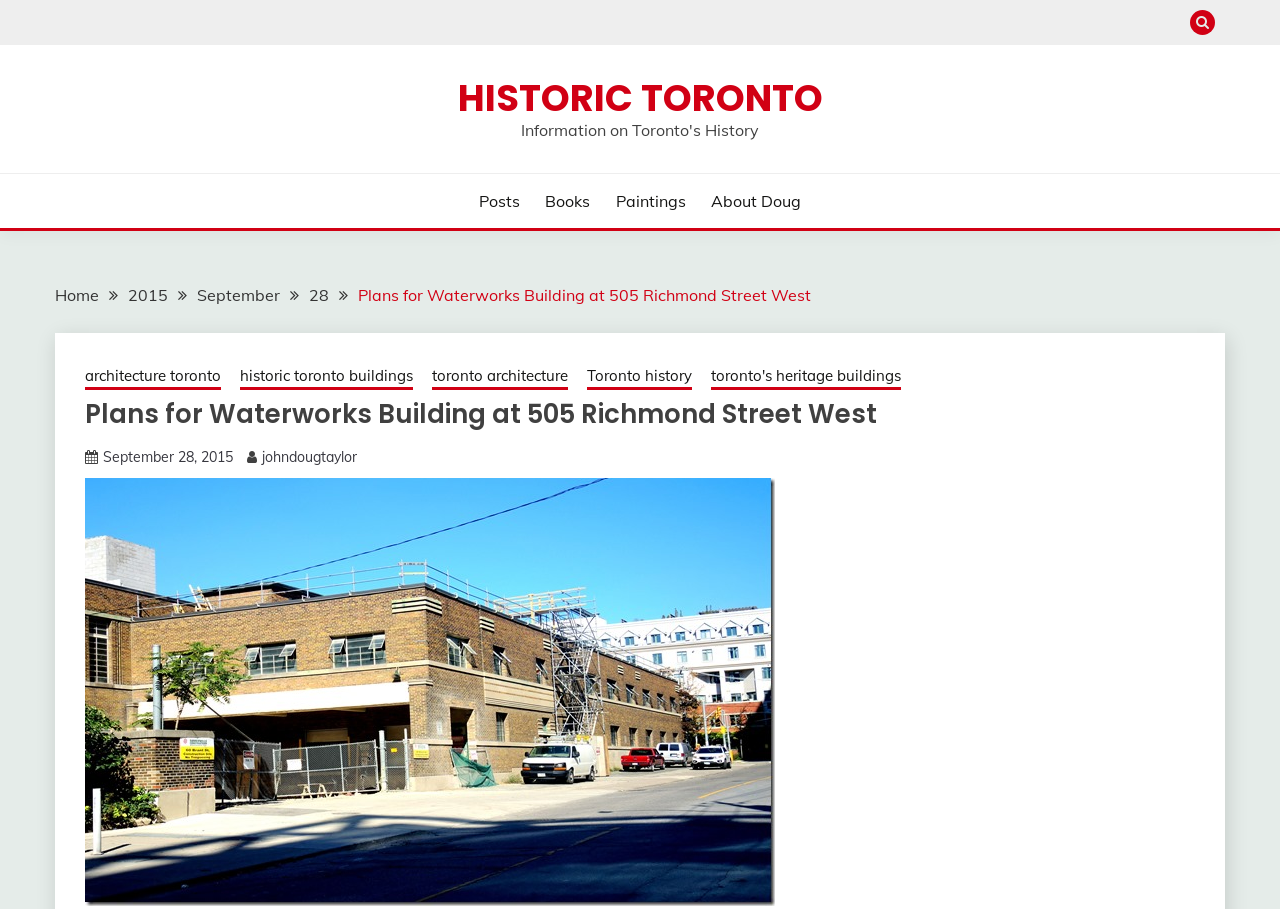Show the bounding box coordinates of the region that should be clicked to follow the instruction: "Click the Home link."

[0.043, 0.313, 0.077, 0.335]